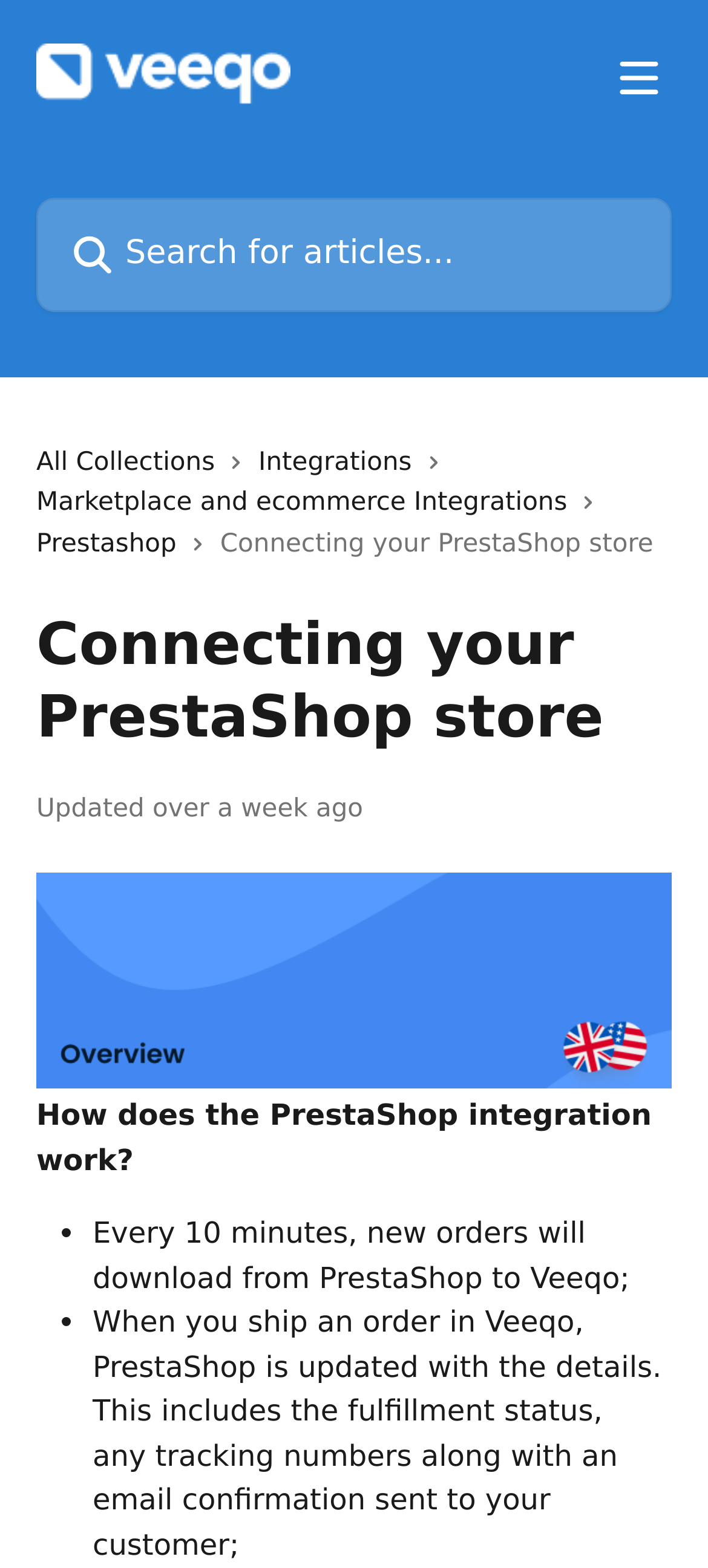Offer a comprehensive description of the webpage’s content and structure.

The webpage is a help center page for Veeqo, specifically focused on connecting a PrestaShop store. At the top, there is a header section that spans the entire width of the page, containing a logo image with the text "Veeqo Help Center" on the left, a search bar in the middle, and a button with an image to open a menu on the right. 

Below the header, there are four links arranged horizontally, labeled "All Collections", "Integrations", "Marketplace and ecommerce Integrations", and "Prestashop", each accompanied by a small image. 

Further down, there is a section with a heading "Connecting your PrestaShop store" and a subheading "Updated over a week ago". Below this, there is a link with an image, followed by a section of text that explains how the PrestaShop integration works. This section is divided into two bullet points, each describing a specific aspect of the integration, such as downloading new orders from PrestaShop and updating PrestaShop with shipping details from Veeqo.